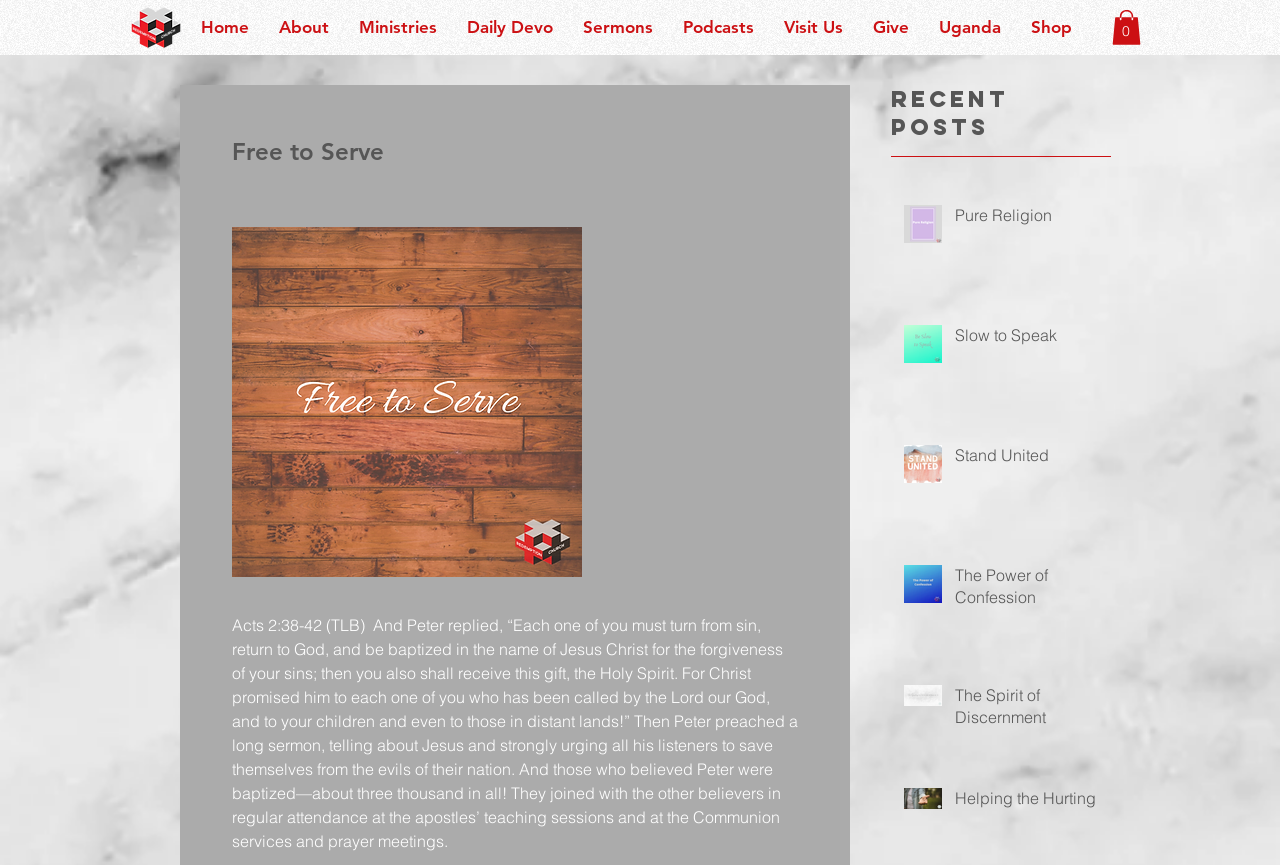What is the topic of the first recent post?
Based on the visual content, answer with a single word or a brief phrase.

Pure Religion